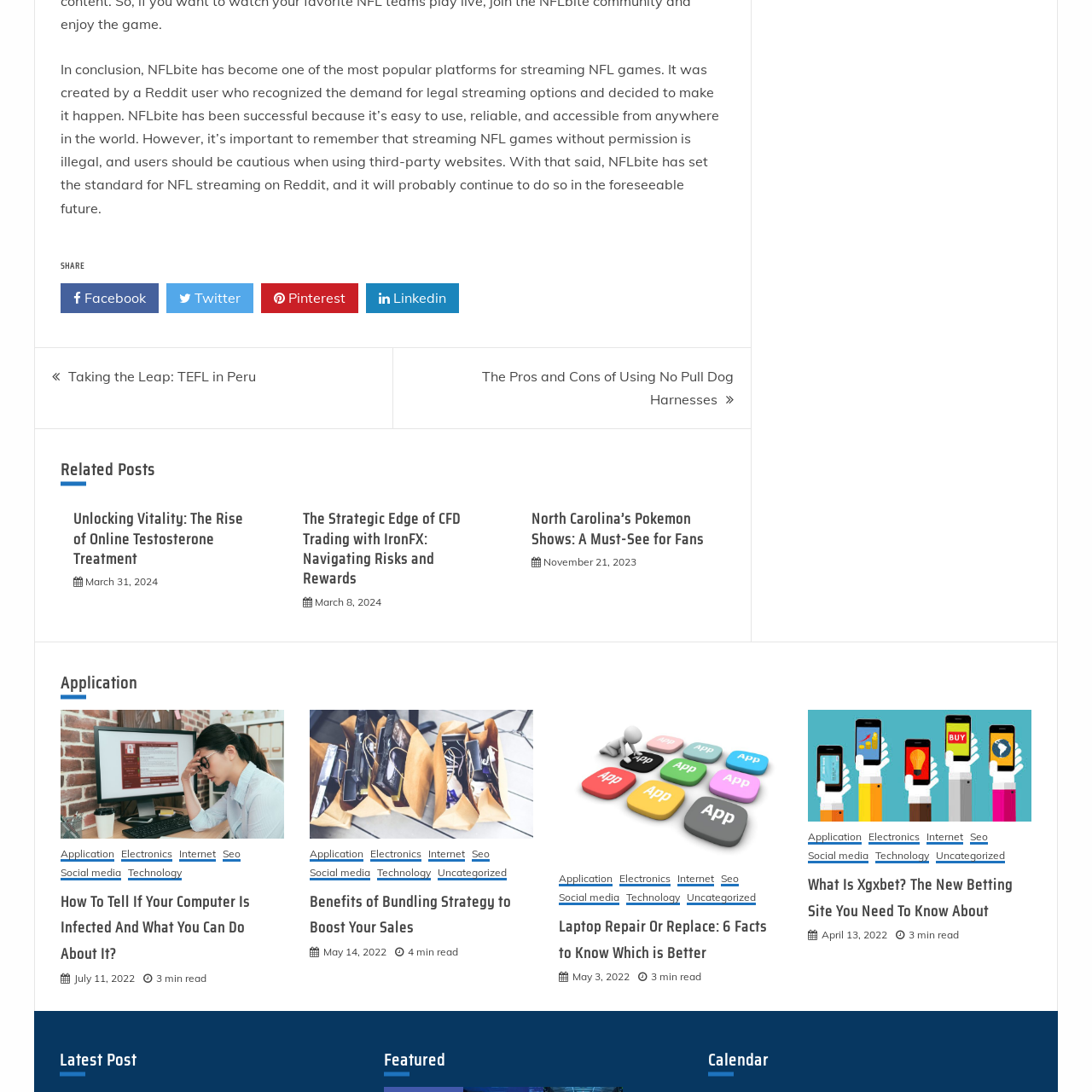Please find the bounding box coordinates of the section that needs to be clicked to achieve this instruction: "Explore the 'Reviews' section".

None